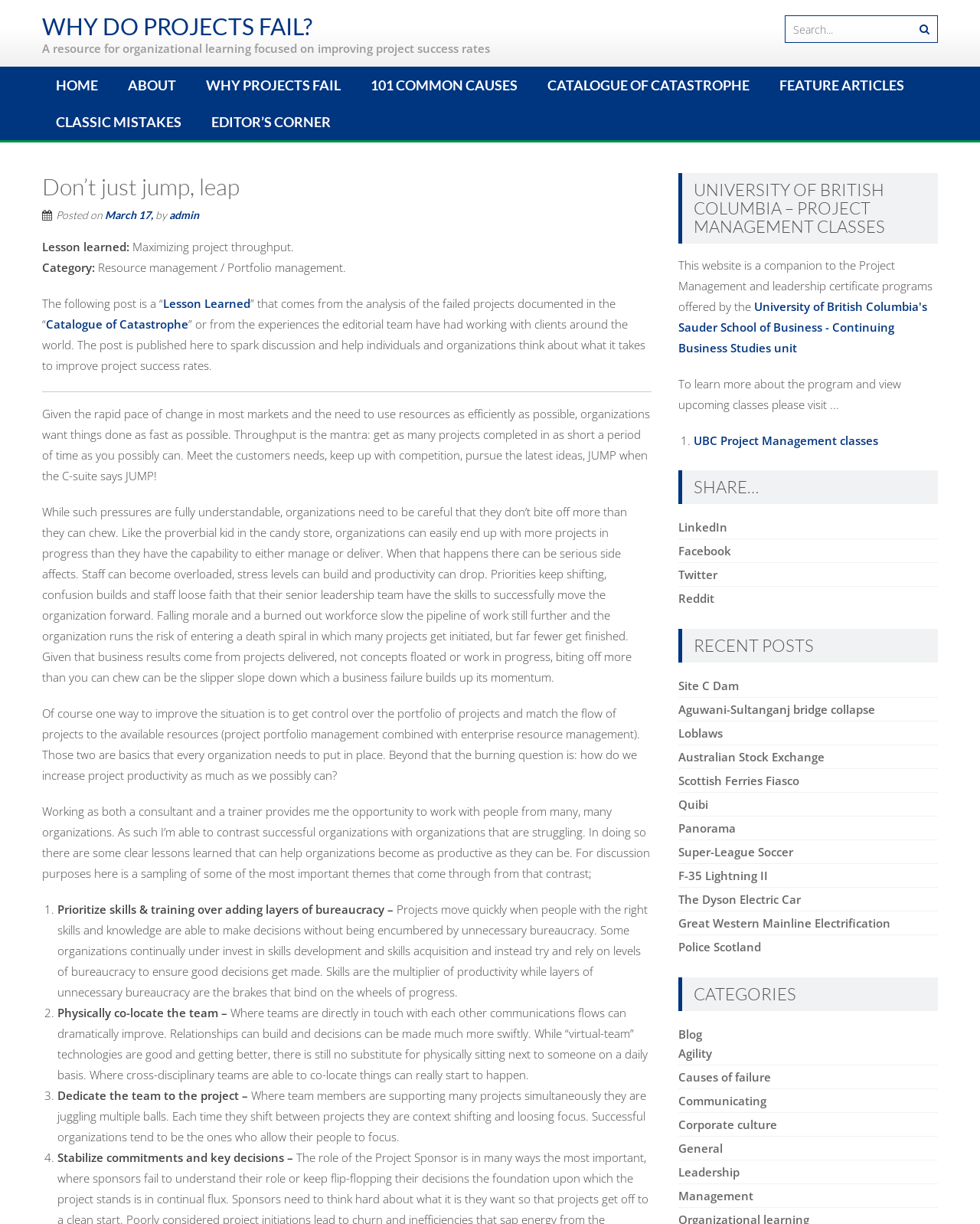What is the category of the post?
Using the image, answer in one word or phrase.

Resource management / Portfolio management